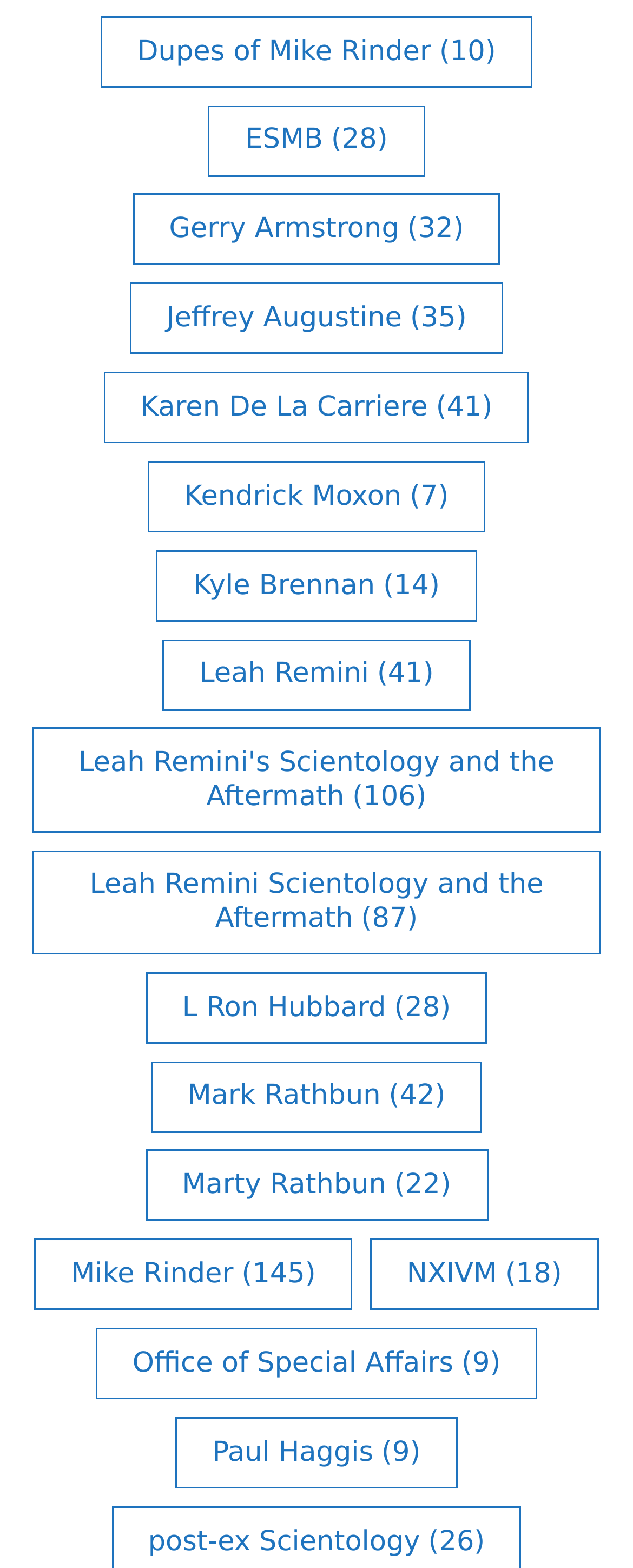How many items are related to Leah Remini's Scientology and the Aftermath?
Refer to the image and provide a one-word or short phrase answer.

106